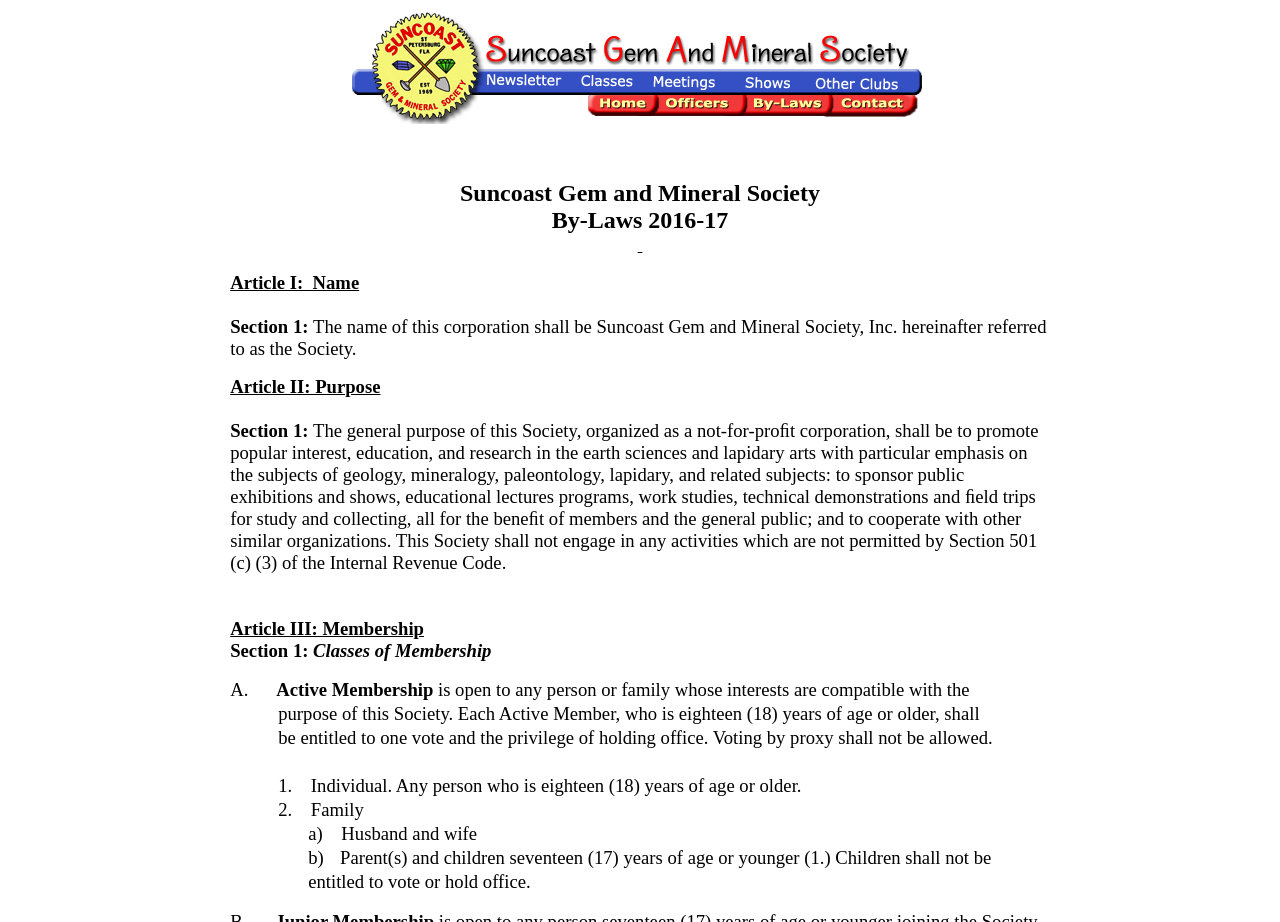What is the purpose of the Society?
Based on the screenshot, respond with a single word or phrase.

To promote popular interest, education, and research in the earth sciences and lapidary arts